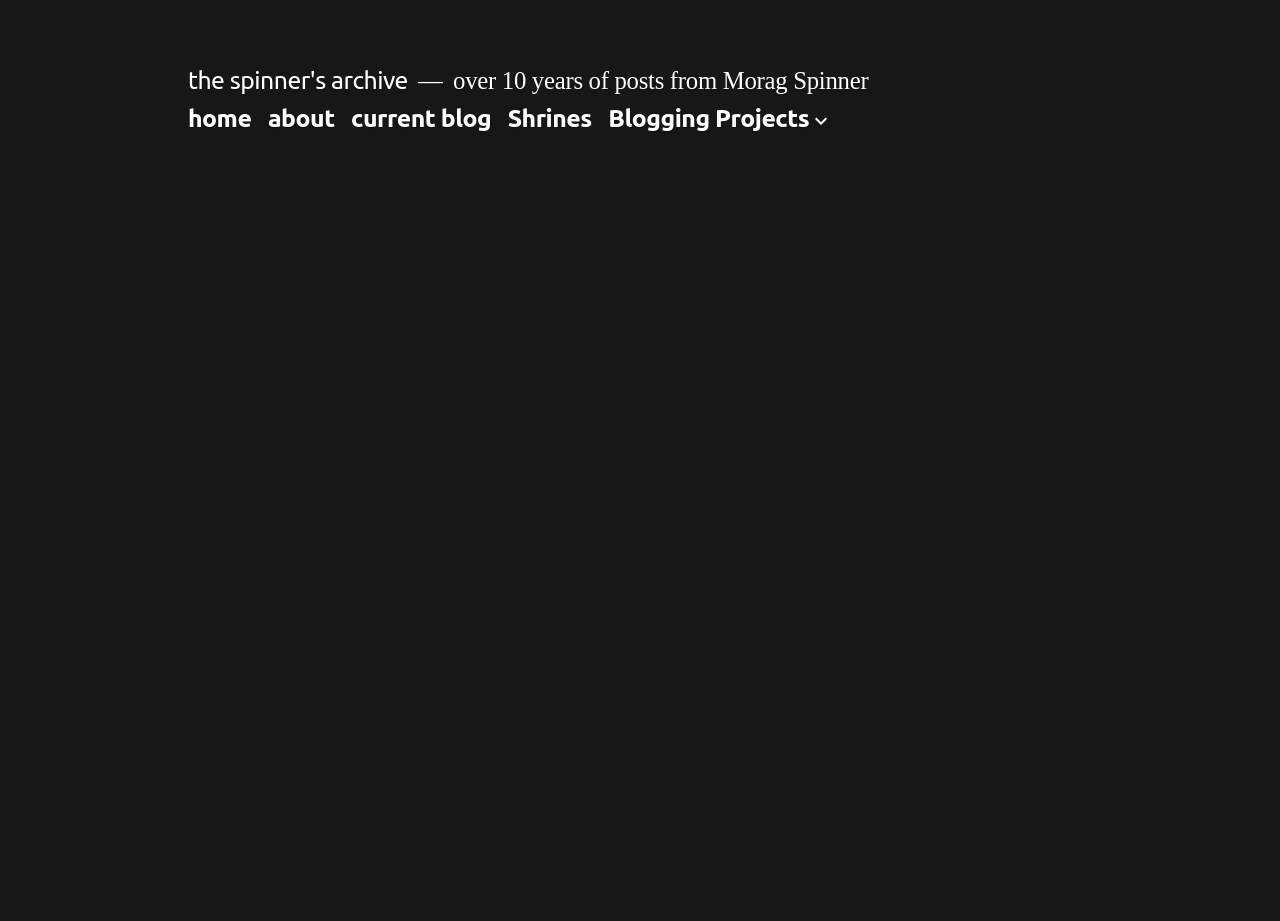Please find and report the primary heading text from the webpage.

Lantern of the Ancestors